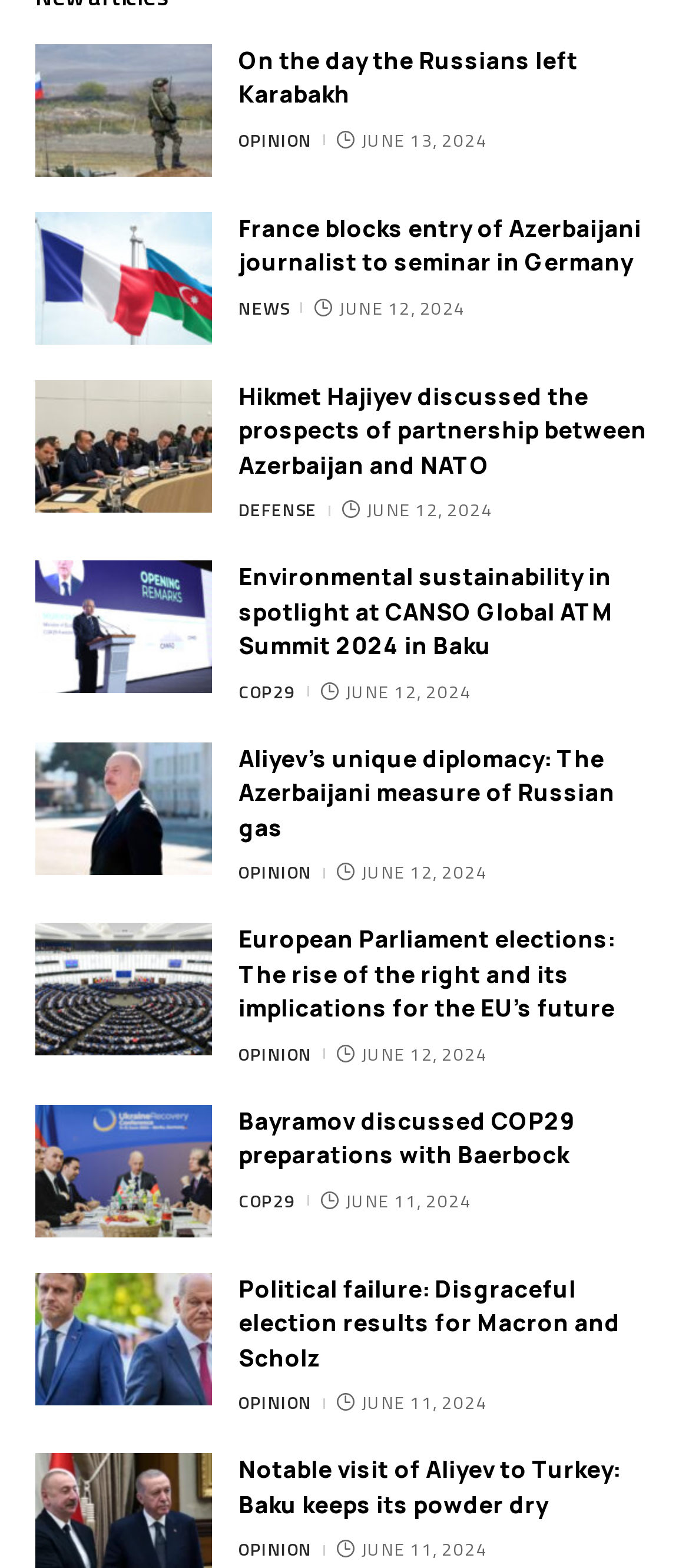Find the UI element described as: "Opinion" and predict its bounding box coordinates. Ensure the coordinates are four float numbers between 0 and 1, [left, top, right, bottom].

[0.346, 0.885, 0.453, 0.905]